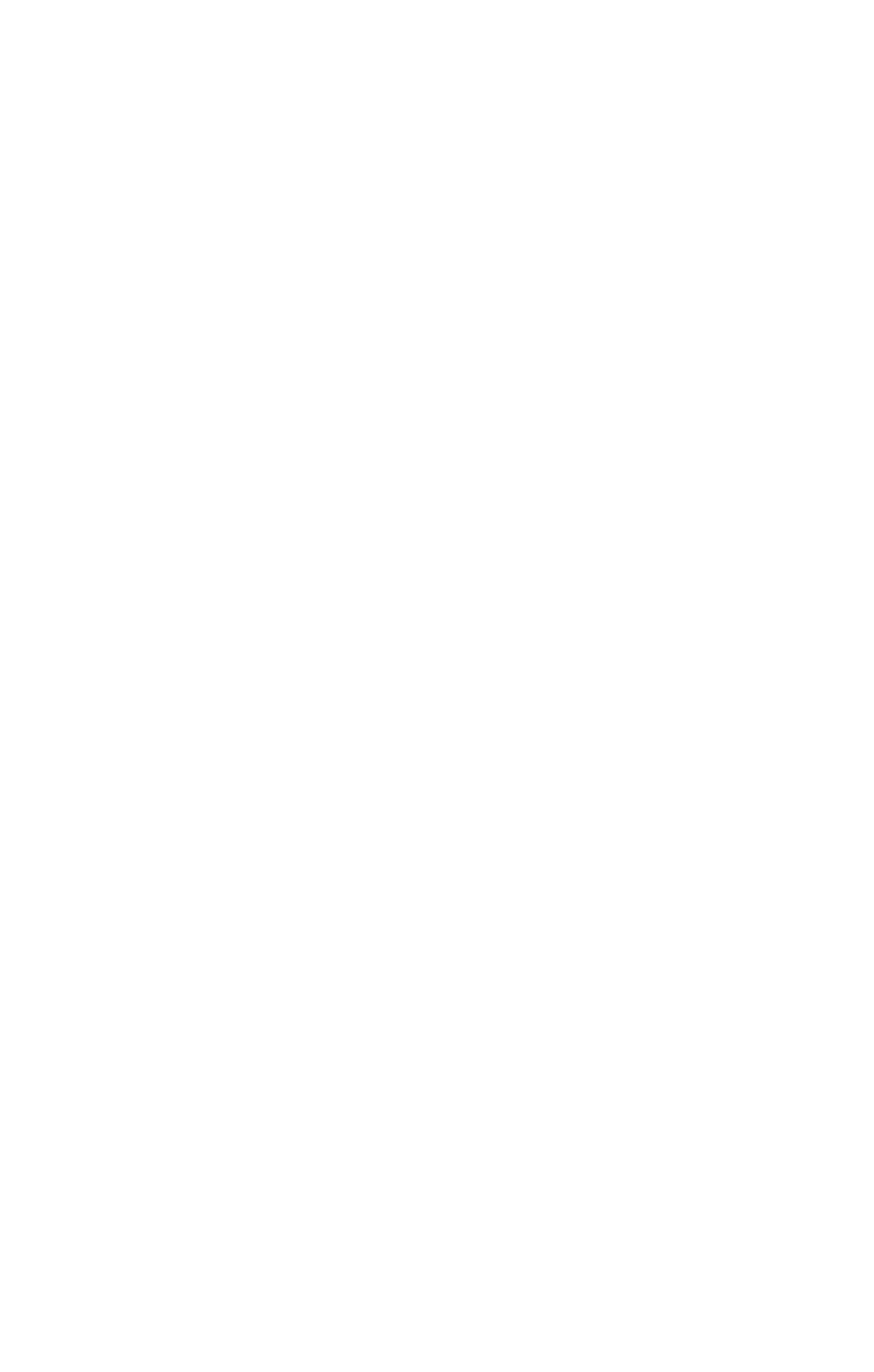Are there any links related to access control?
We need a detailed and meticulous answer to the question.

I searched for links containing the phrase 'Access Control' and found two links: 'Access Control Door Systems' and 'Bespoke Access Control System'.